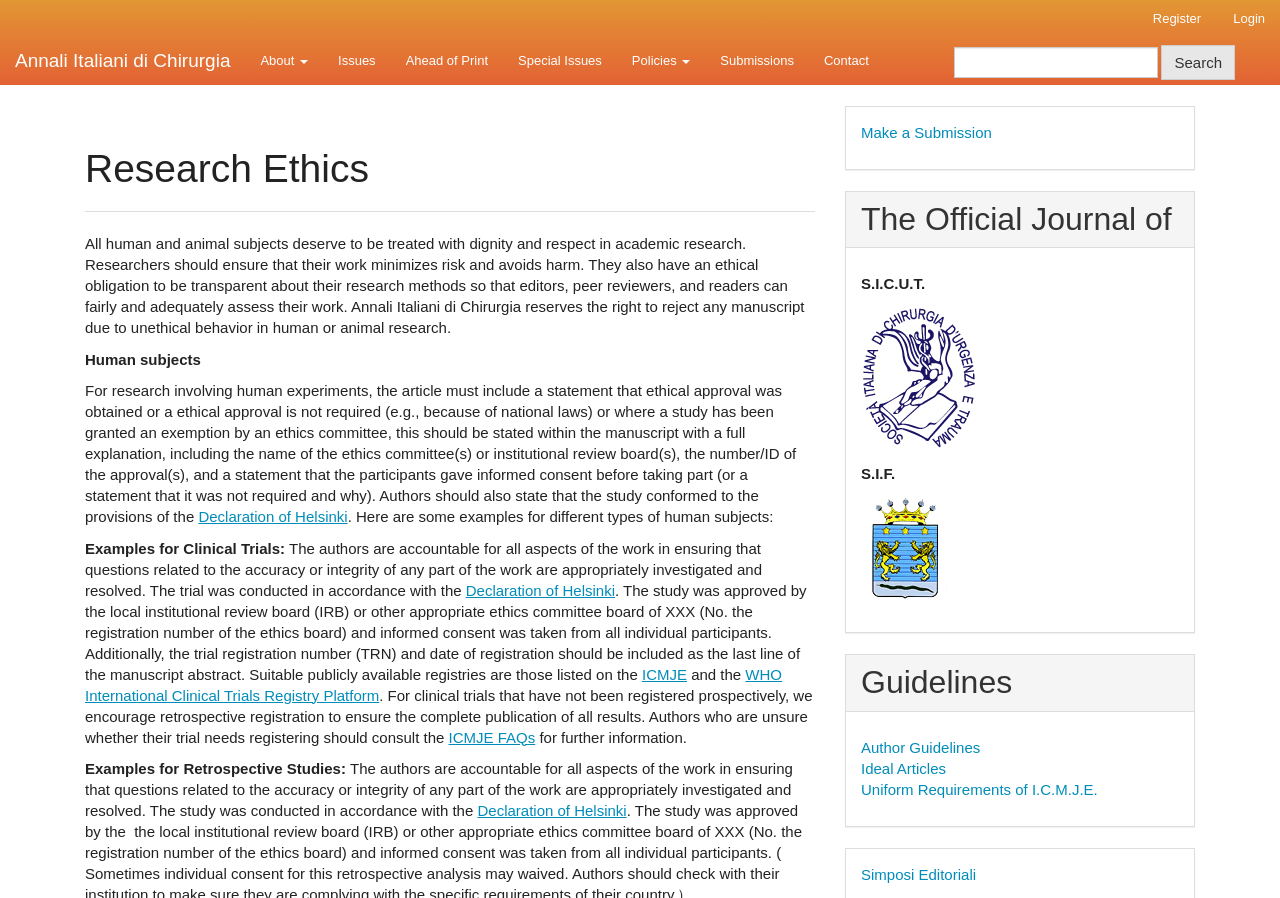Identify the bounding box coordinates for the element you need to click to achieve the following task: "Search for a keyword". Provide the bounding box coordinates as four float numbers between 0 and 1, in the form [left, top, right, bottom].

[0.733, 0.05, 0.977, 0.089]